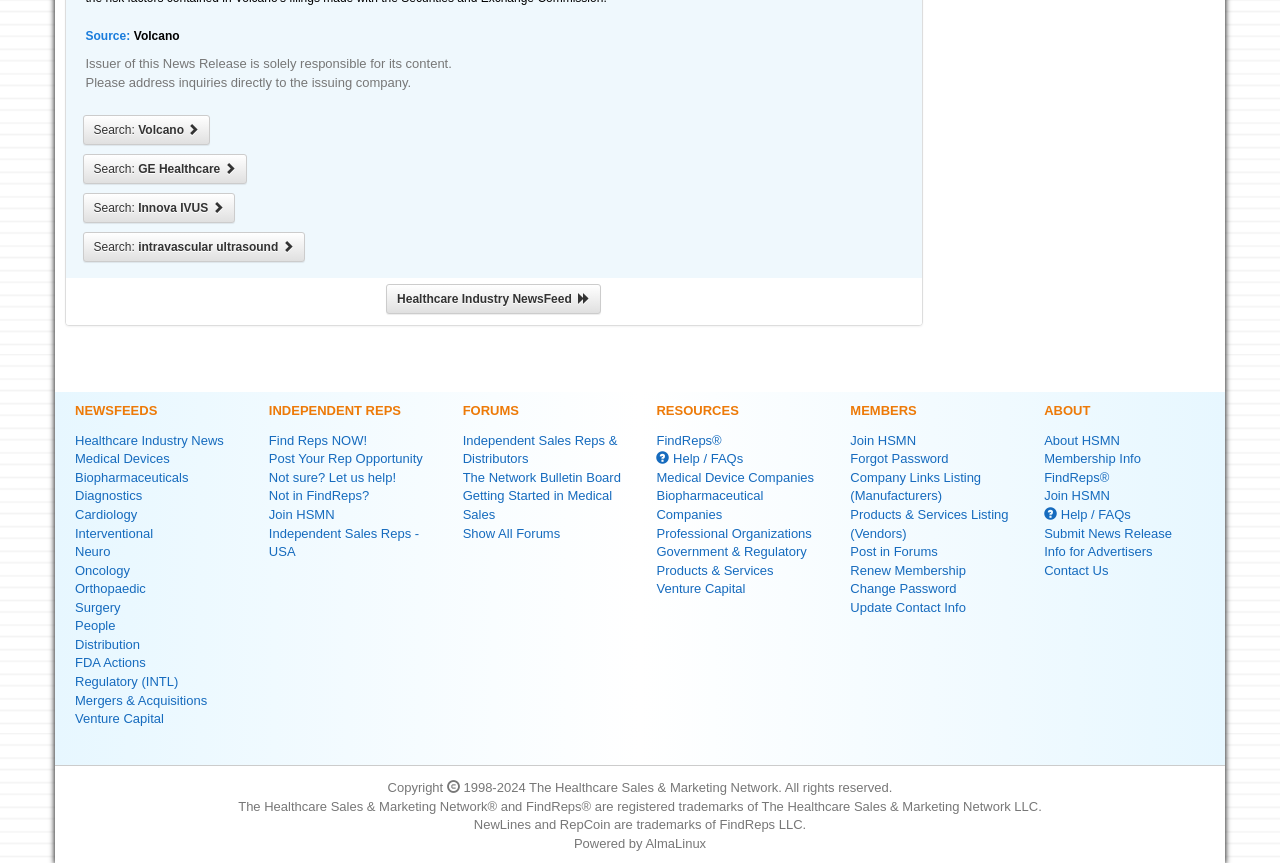Identify the bounding box coordinates for the UI element described as follows: Post Your Rep Opportunity. Use the format (top-left x, top-left y, bottom-right x, bottom-right y) and ensure all values are floating point numbers between 0 and 1.

[0.21, 0.523, 0.33, 0.54]